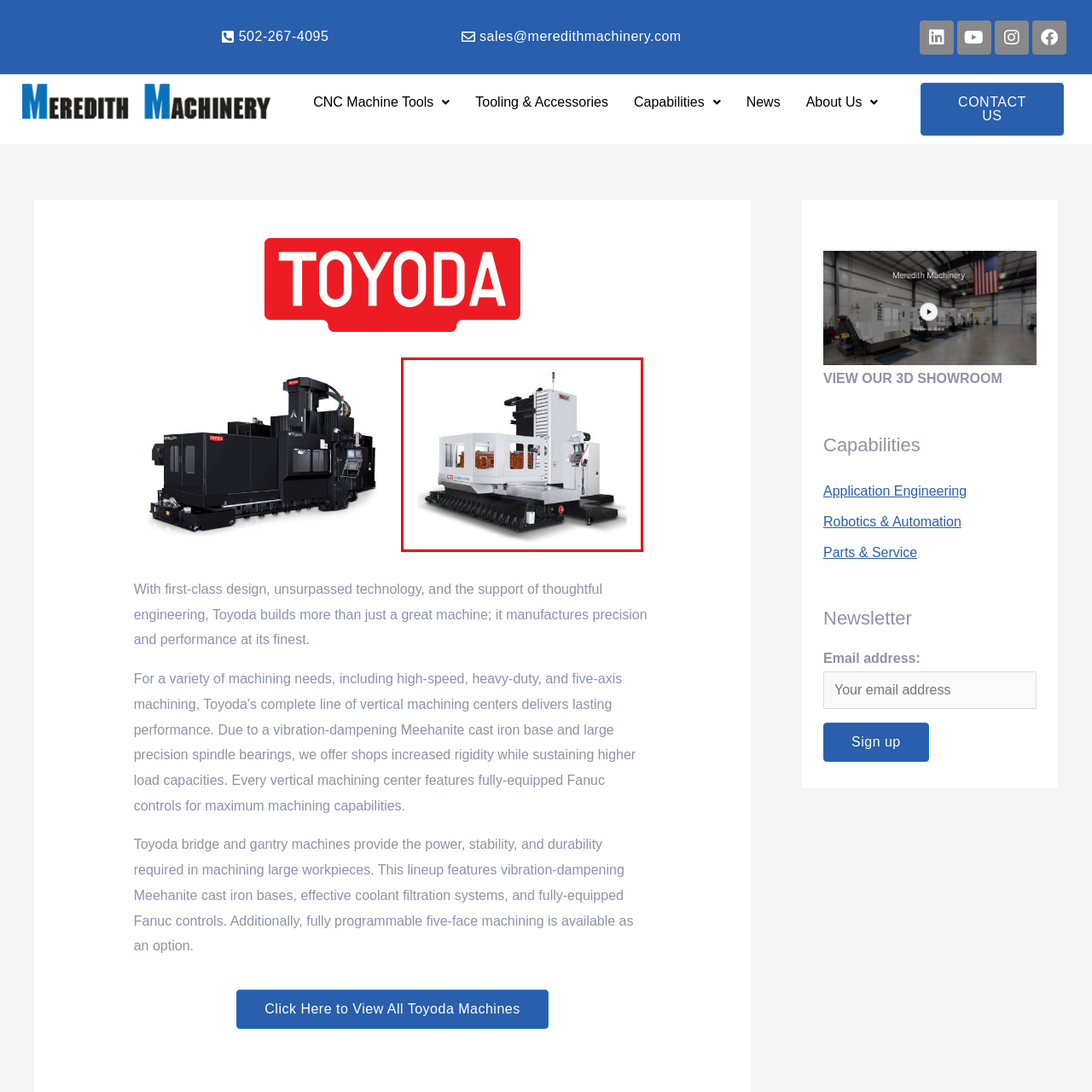Describe extensively the image that is contained within the red box.

This image showcases the Toyoda WELE CNC machine, a state-of-the-art machining tool designed for precision and efficiency in various industrial applications. The machine features a robust structure characterized by its large base, which provides stability during operation, and is equipped with advanced Fanuc controls for enhanced machining capabilities. The design emphasizes durability, incorporating vibration-dampening technology and high load capacity, making it ideal for high-speed and heavy-duty machining tasks. The overall sleek and modern appearance reflects Toyoda's commitment to quality engineering and innovation in manufacturing.